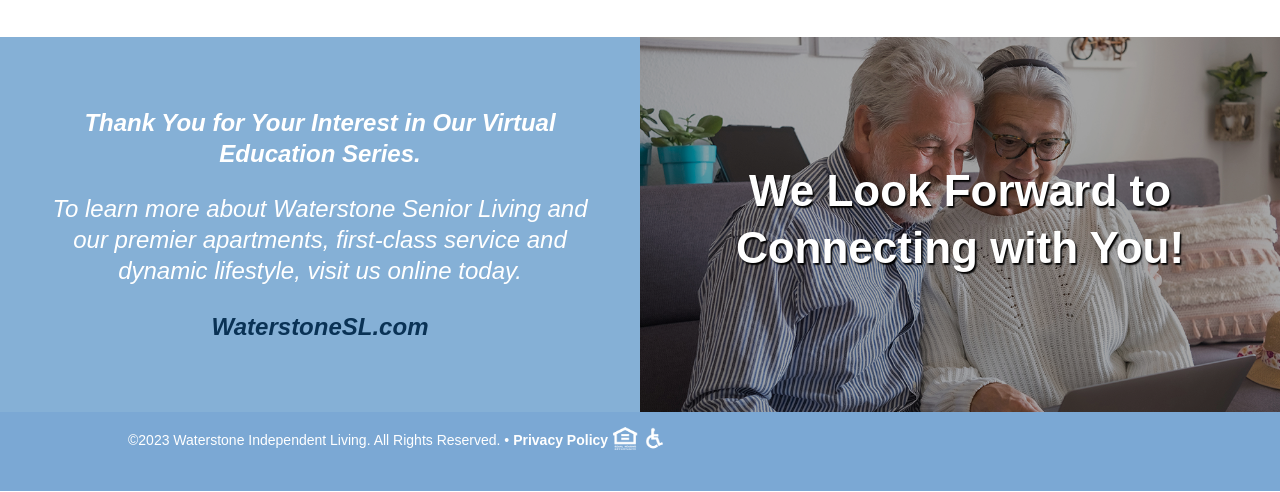Using the given description, provide the bounding box coordinates formatted as (top-left x, top-left y, bottom-right x, bottom-right y), with all values being floating point numbers between 0 and 1. Description: Privacy Policy

[0.401, 0.878, 0.475, 0.91]